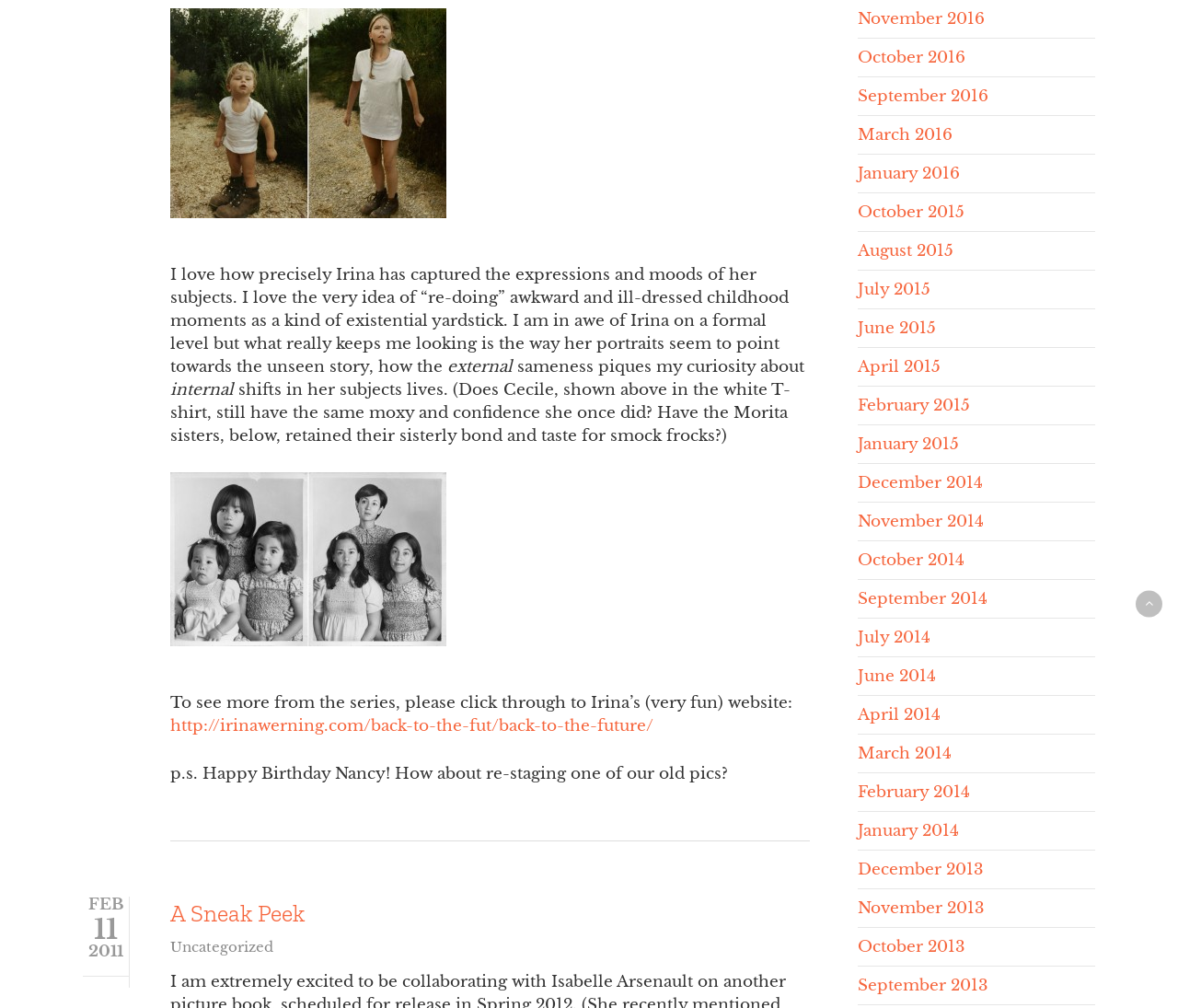Given the description: "June 2015", determine the bounding box coordinates of the UI element. The coordinates should be formatted as four float numbers between 0 and 1, [left, top, right, bottom].

[0.728, 0.316, 0.794, 0.336]